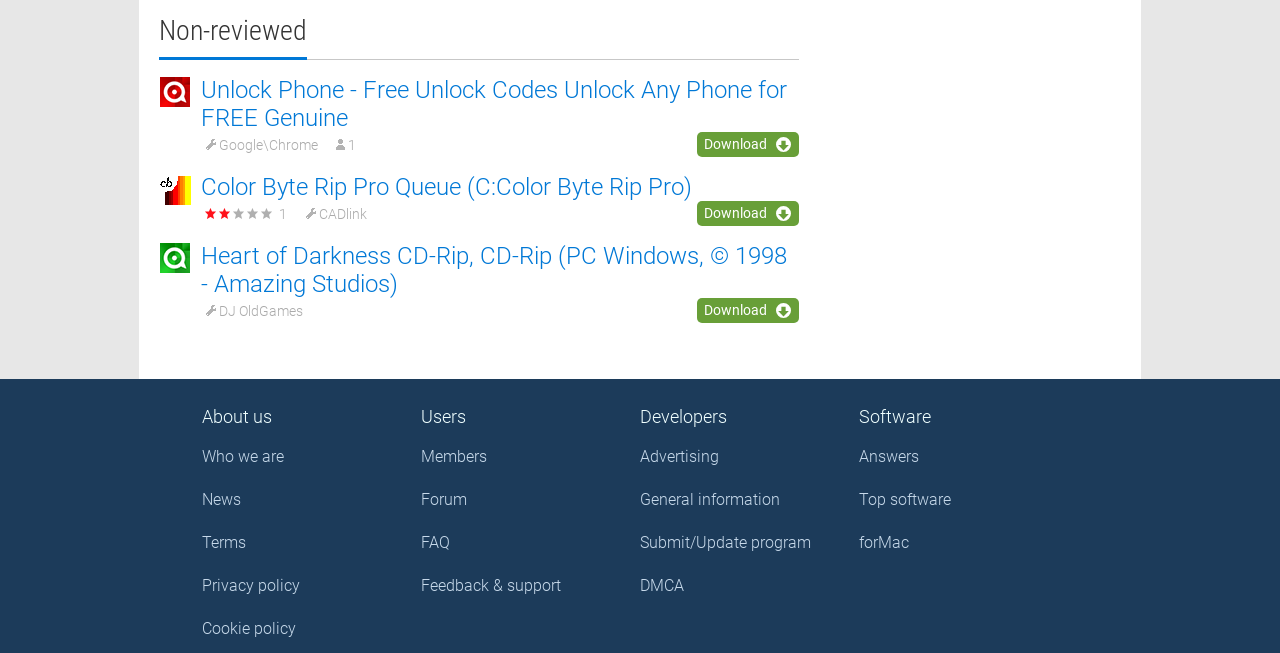For the given element description Feedback & support, determine the bounding box coordinates of the UI element. The coordinates should follow the format (top-left x, top-left y, bottom-right x, bottom-right y) and be within the range of 0 to 1.

[0.329, 0.878, 0.438, 0.915]